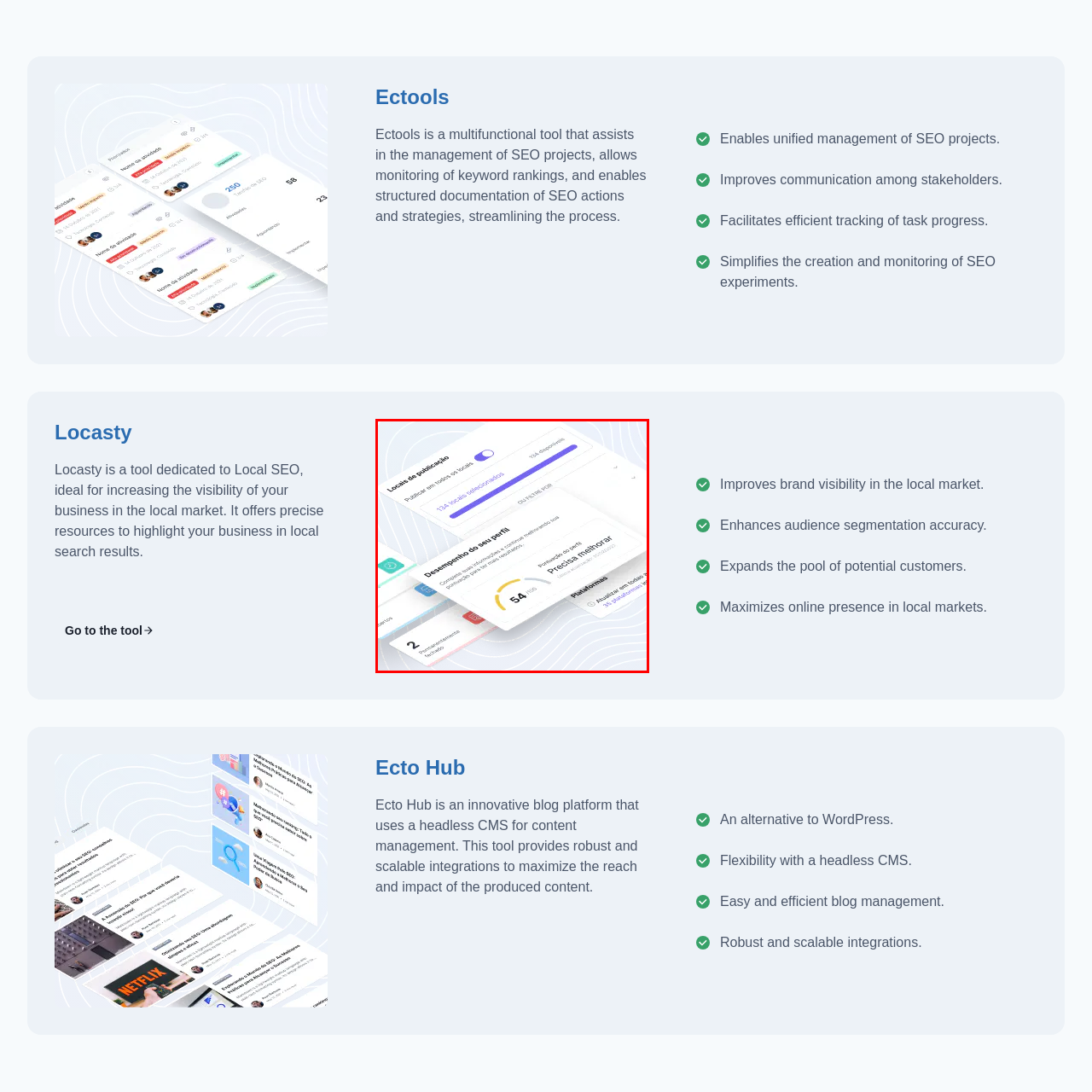Explain in detail what is happening in the image enclosed by the red border.

The image depicts a user interface design that showcases an SEO tool dashboard, likely part of a tool named "Locasty." The interface features multiple panels that provide insights into local SEO performance. One prominent panel indicates the number of selected locations for optimization, displaying a toggle for toggling settings and a progress bar that shows how many locations have been chosen, with a total of 124 locations listed. 

Another section titled "Desempenho do seu perfil" (Performance of your profile) provides a metric score of 54, implying an evaluation of the local SEO profile's performance, alongside a prompt that suggests improvements, reading "Precisam melhorar" (Needs improvement). Various icons and color-coded elements enhance navigation and usability, indicating different features or metrics. 

Overall, this interface design conveys the essential capabilities of the Locasty tool, aimed at improving local market visibility and performance in search results.